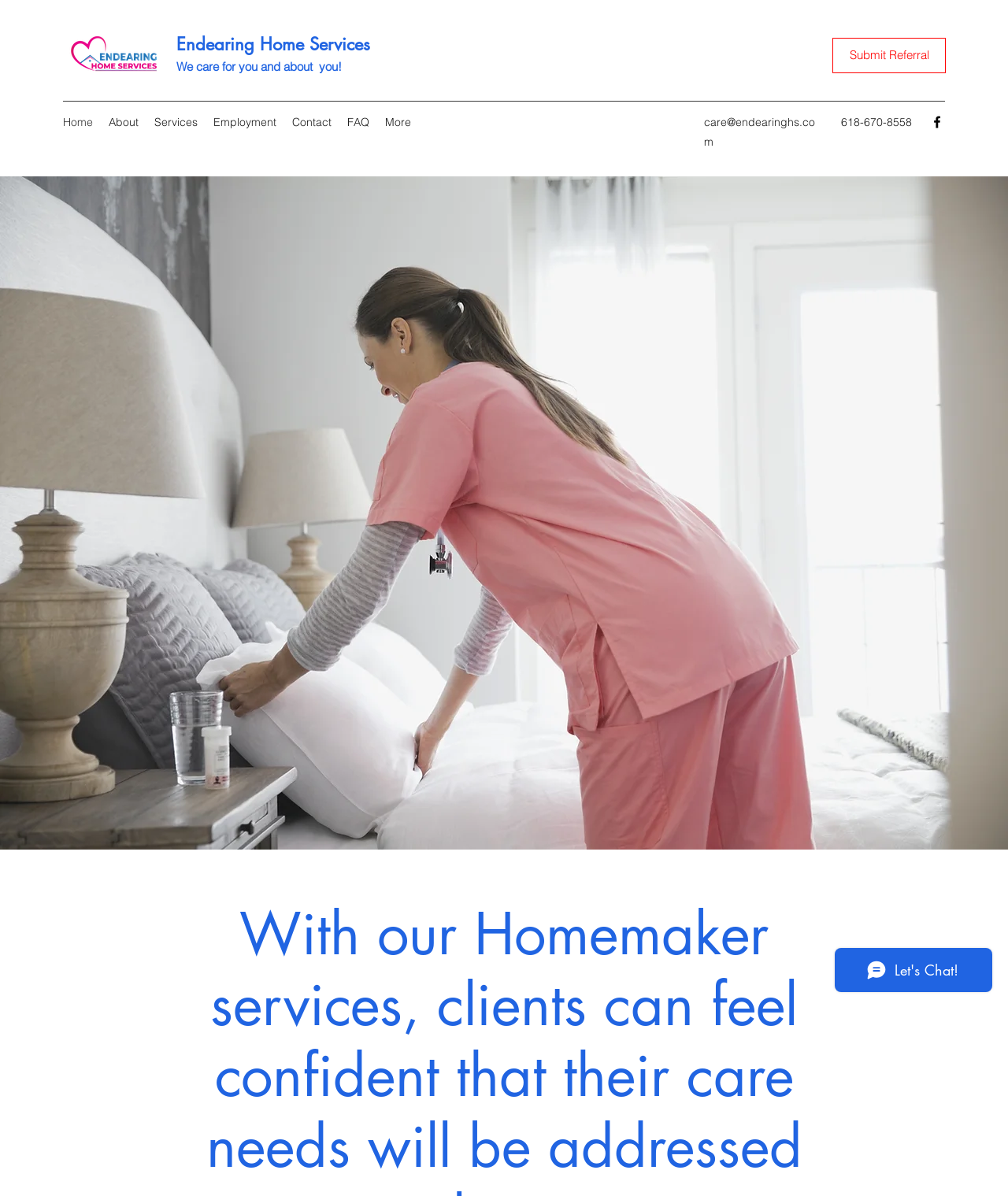What is the phone number of Endearing Home Services?
Please give a well-detailed answer to the question.

I found the phone number by looking at the static text element located at the bottom right of the webpage, which displays the phone number '618-670-8558'.